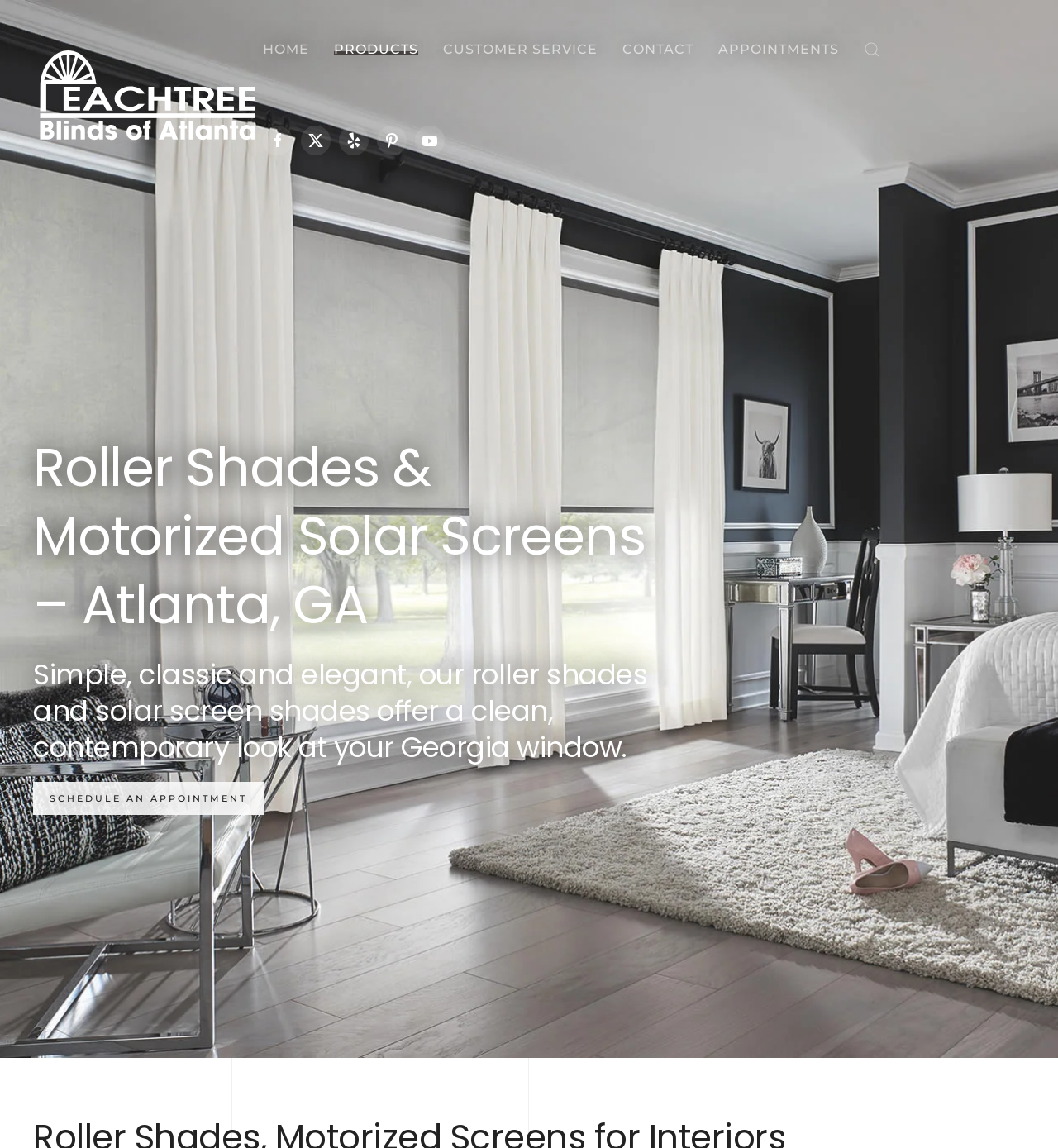How many images are in the top section of the webpage?
Please provide a single word or phrase based on the screenshot.

5